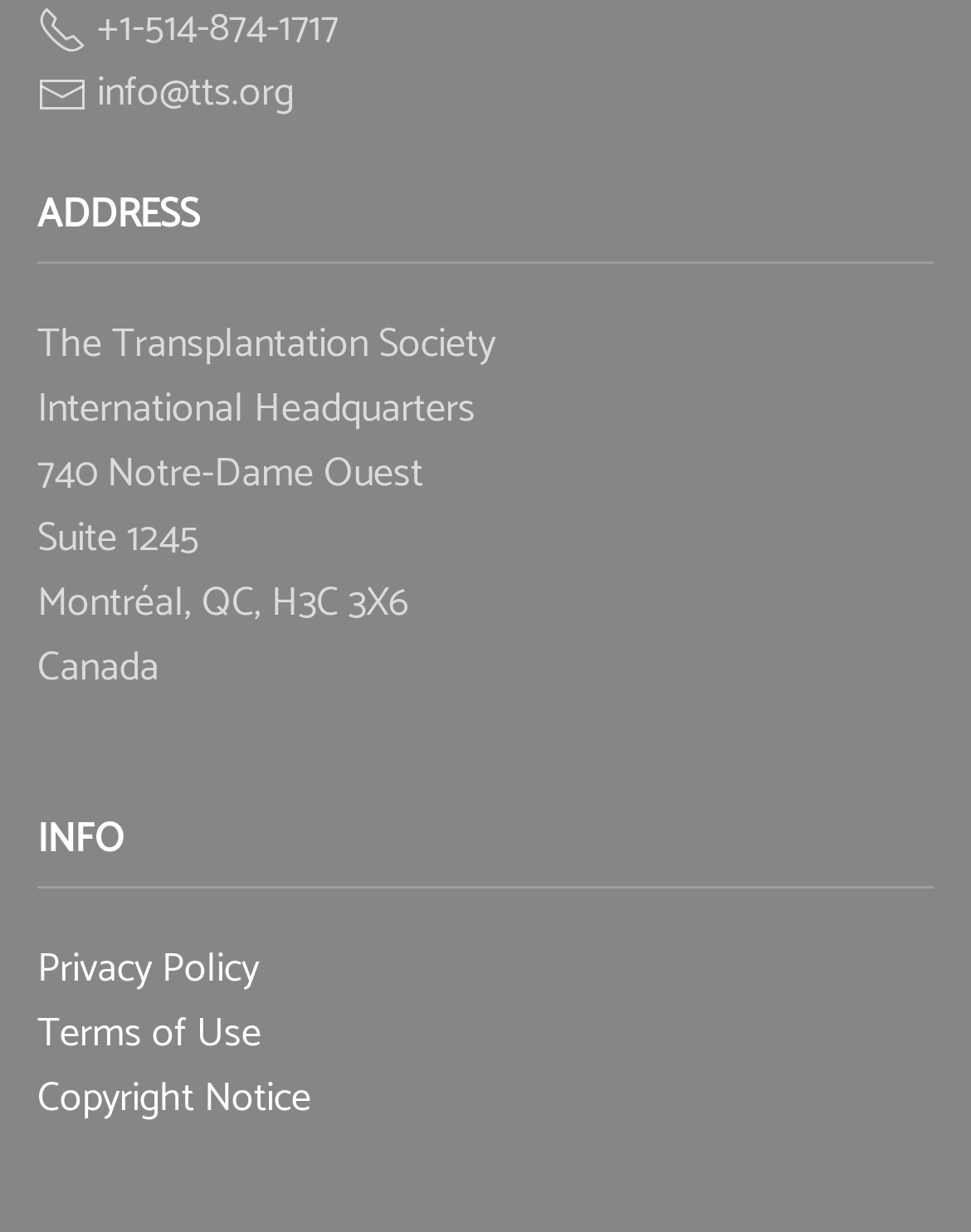Please provide a short answer using a single word or phrase for the question:
What is the country where The Transplantation Society's headquarters is located?

Canada